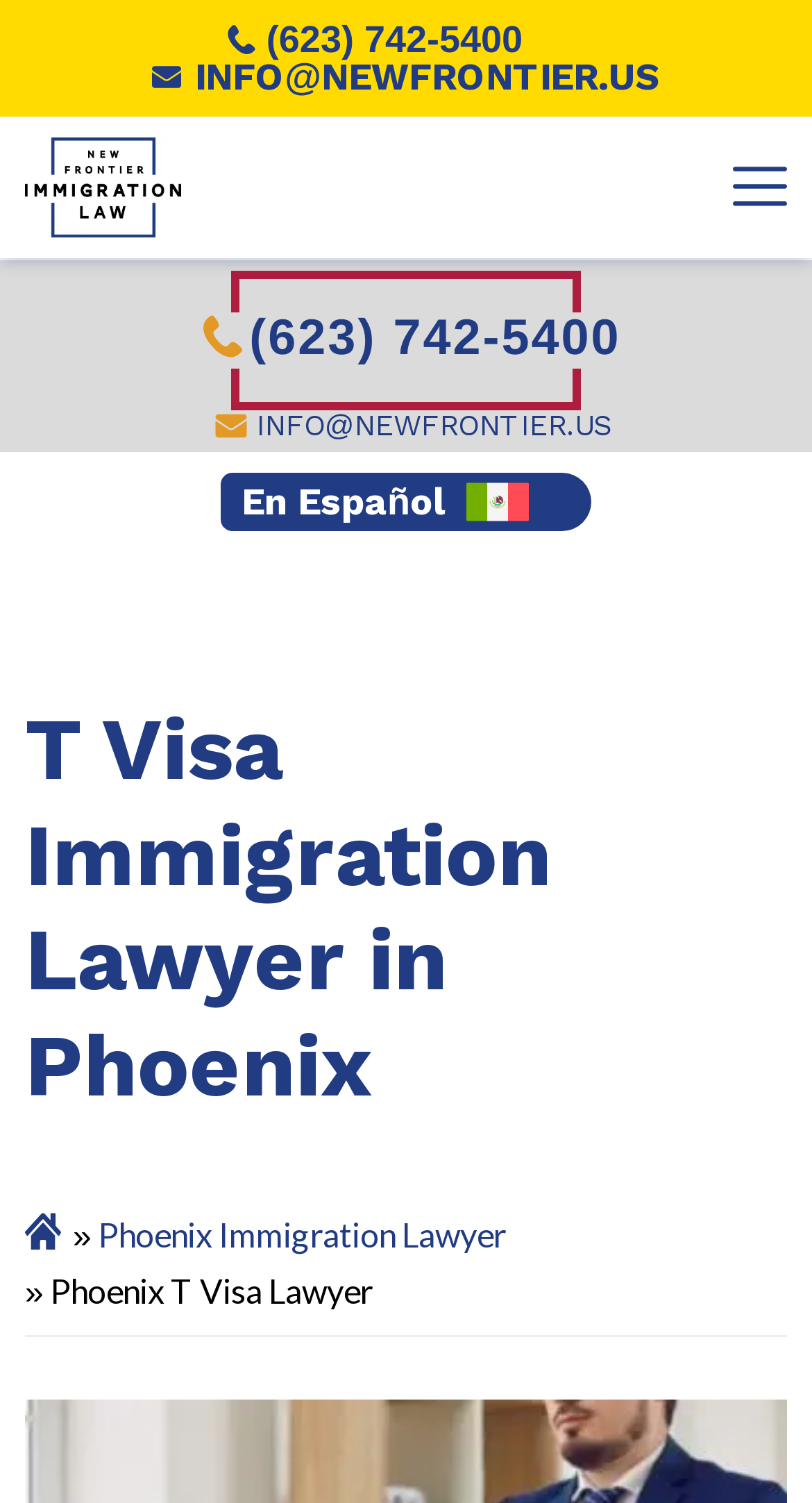Reply to the question with a brief word or phrase: What is the email address to contact?

INFO@NEWFRONTIER.US